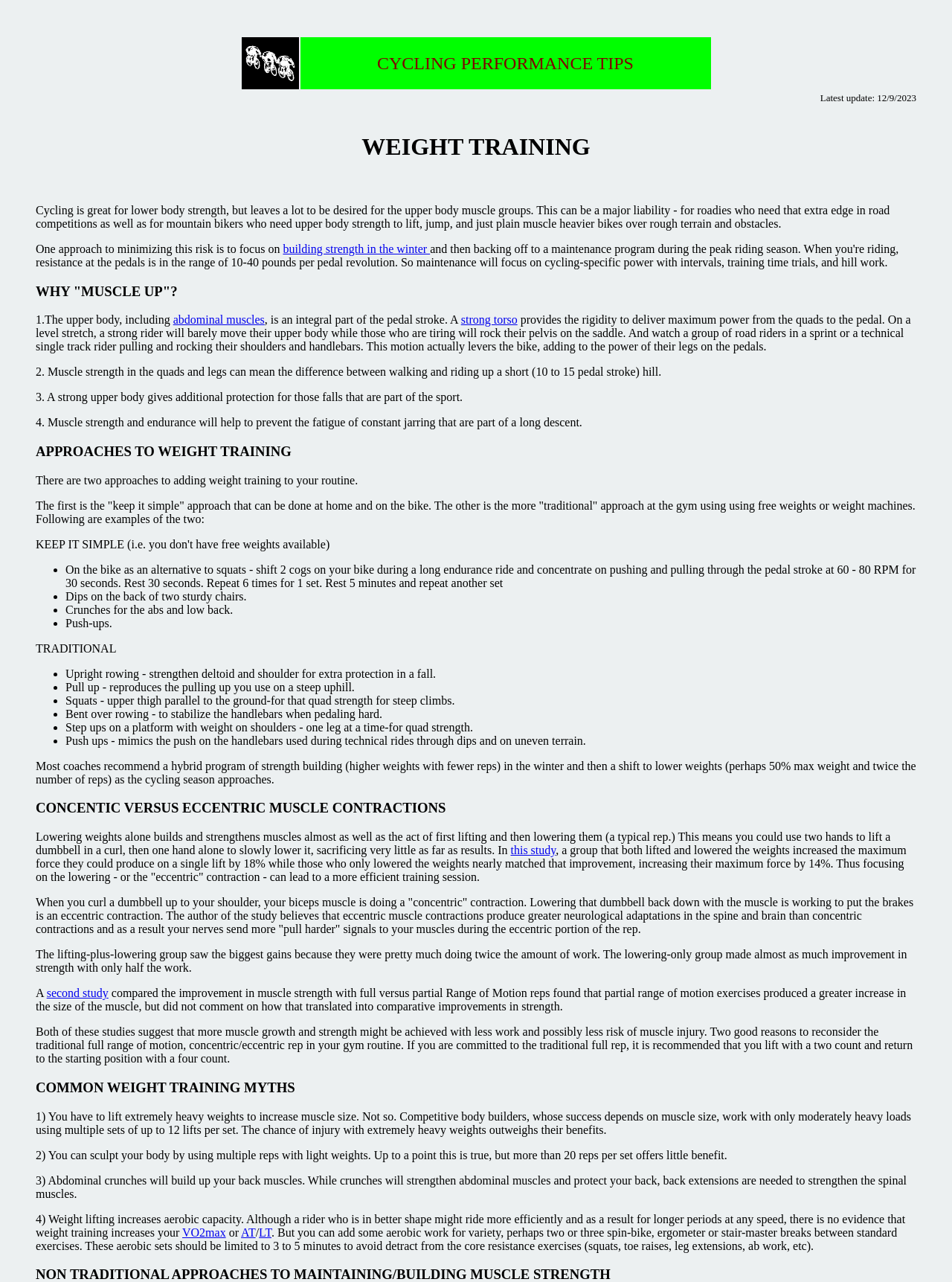How many myths about weight training are discussed?
Please answer using one word or phrase, based on the screenshot.

Four